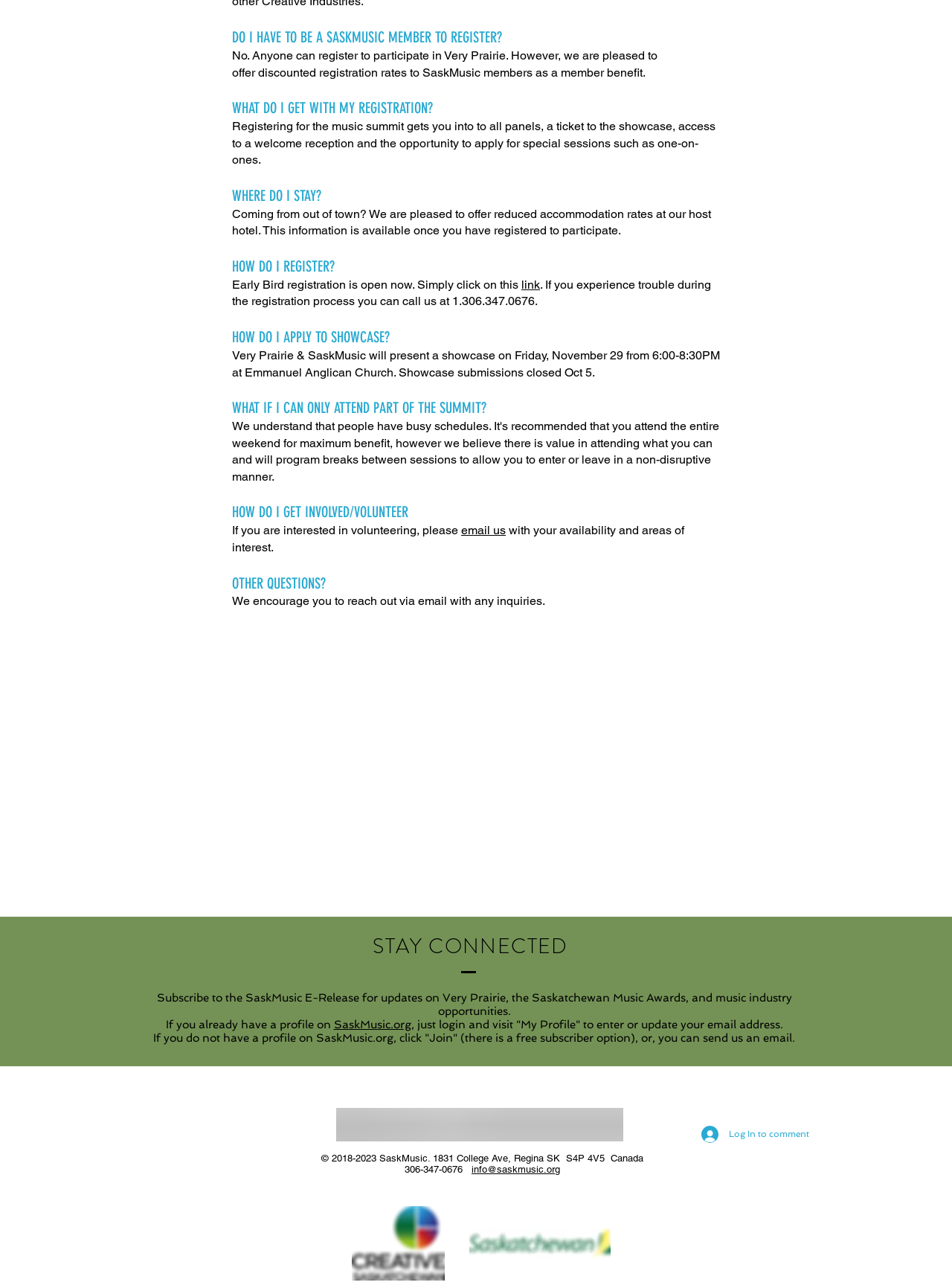What is the deadline for showcase submissions?
Please answer the question with as much detail as possible using the screenshot.

The webpage states that showcase submissions closed on October 5, as mentioned in the section 'HOW DO I APPLY TO SHOWCASE?'.